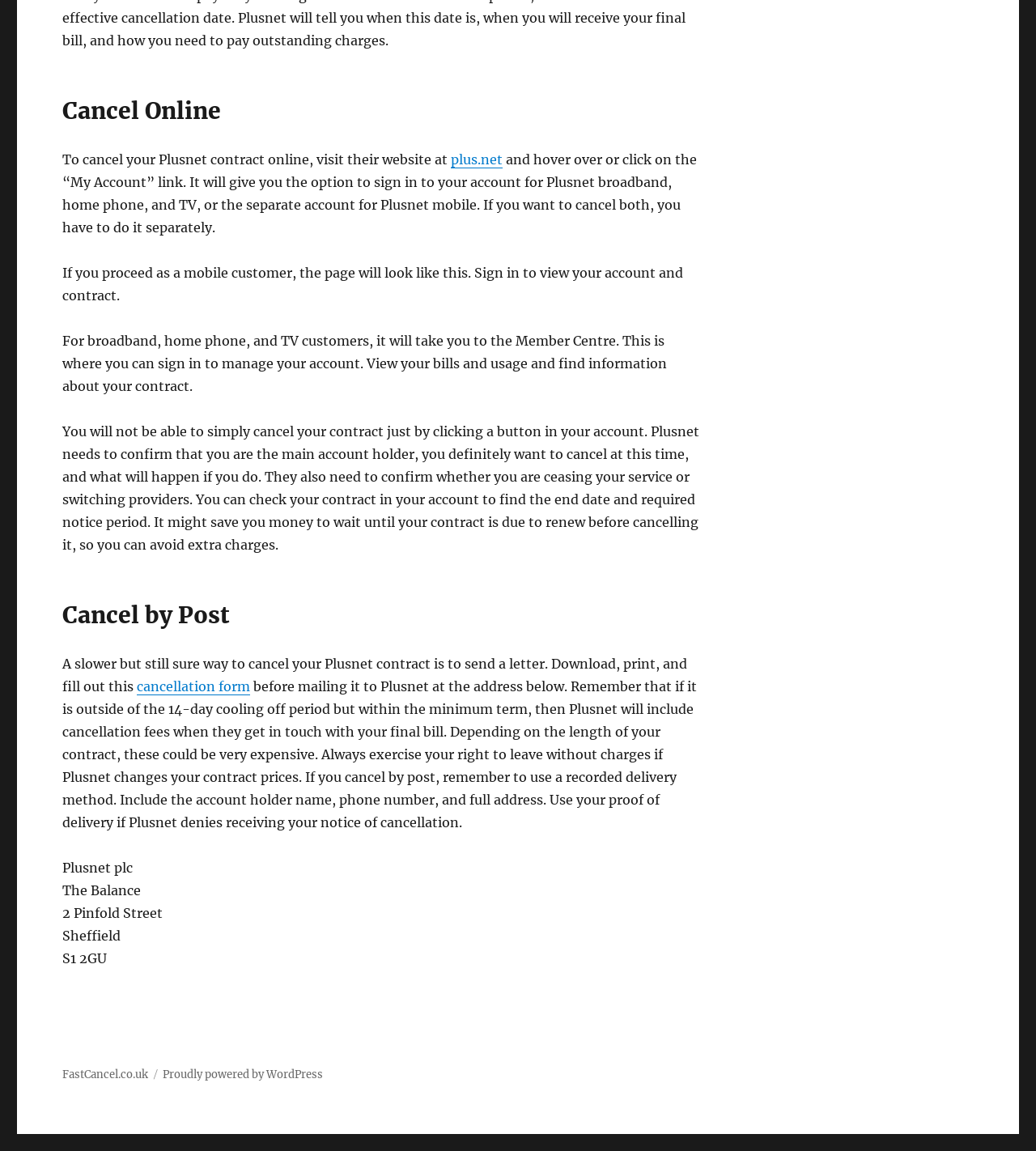What should be done before cancelling the contract?
Look at the image and answer the question using a single word or phrase.

Check the contract